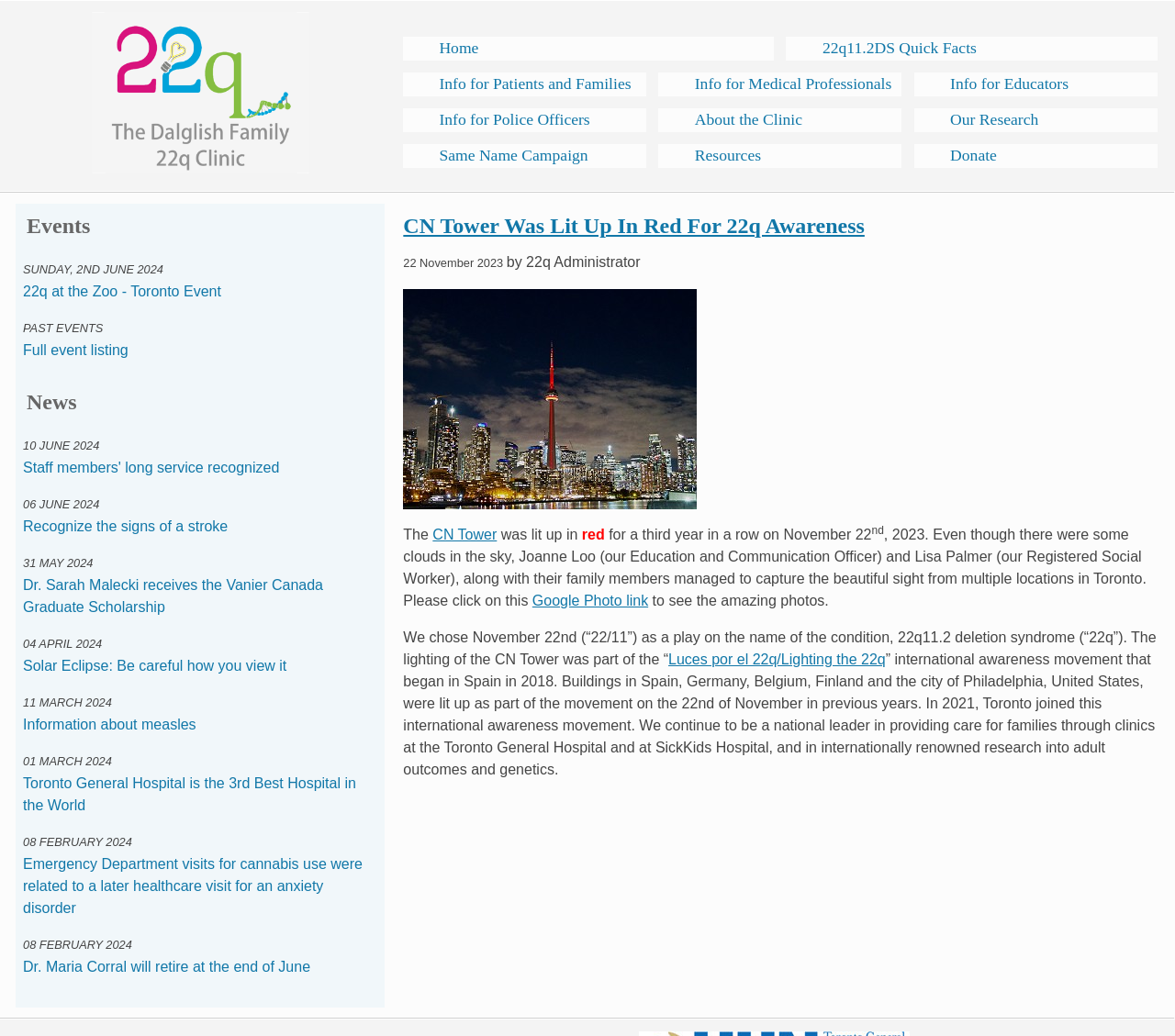Locate the UI element described by Estudio Cordeyro & Asoc. in the provided webpage screenshot. Return the bounding box coordinates in the format (top-left x, top-left y, bottom-right x, bottom-right y), ensuring all values are between 0 and 1.

None